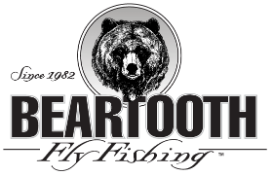What type of fishing is emphasized by the brand?
Offer a detailed and full explanation in response to the question.

The caption states that the phrase 'Fly Fishing' is elegantly scripted below the bear, emphasizing the brand's focus on fly fishing products, which indicates that the type of fishing emphasized by the brand is fly fishing.